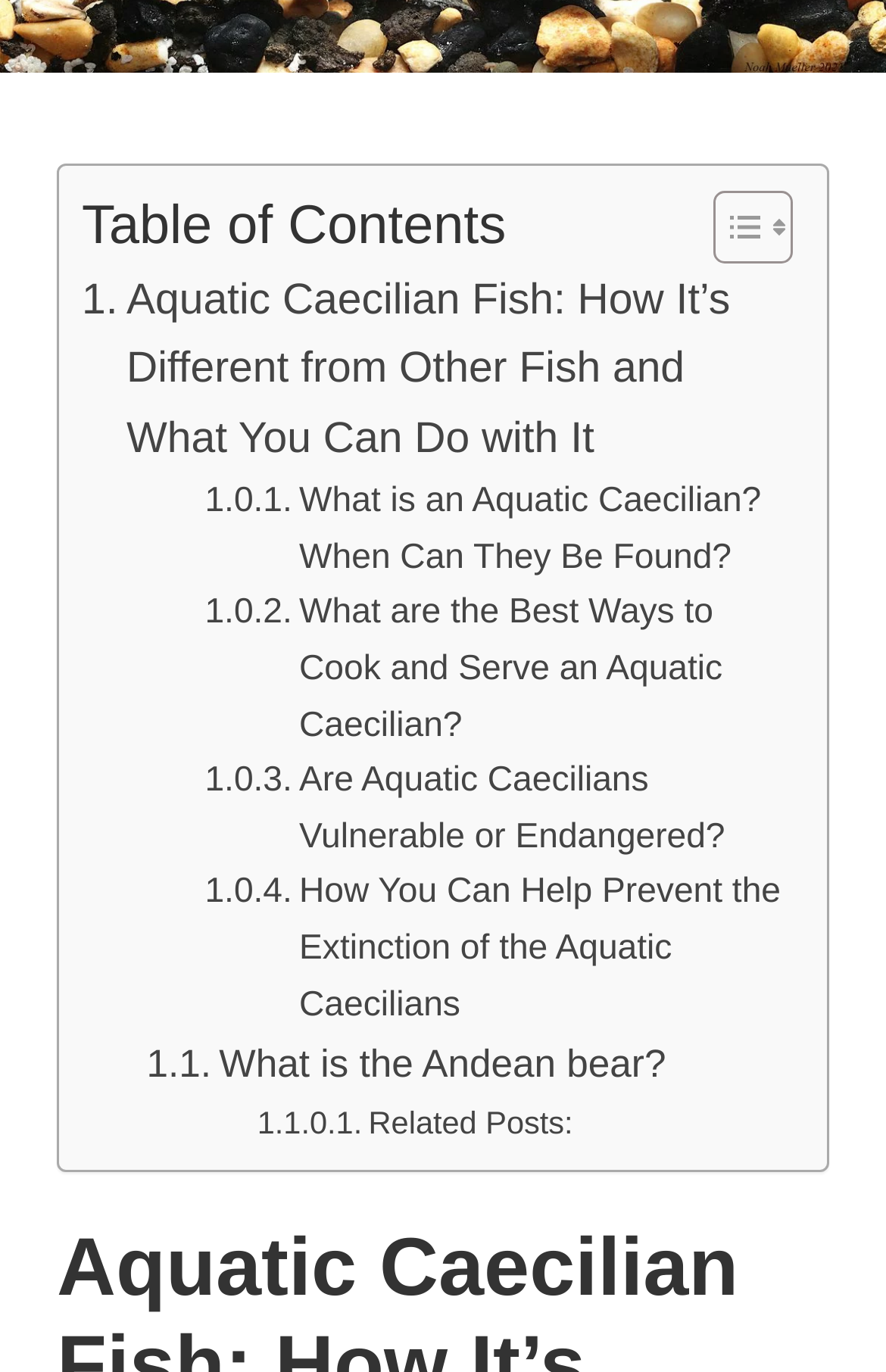Is there a related post about Andean bear?
Look at the image and respond to the question as thoroughly as possible.

I found a link with the text '. What is the Andean bear?' which suggests that there is a related post about Andean bear on this webpage.